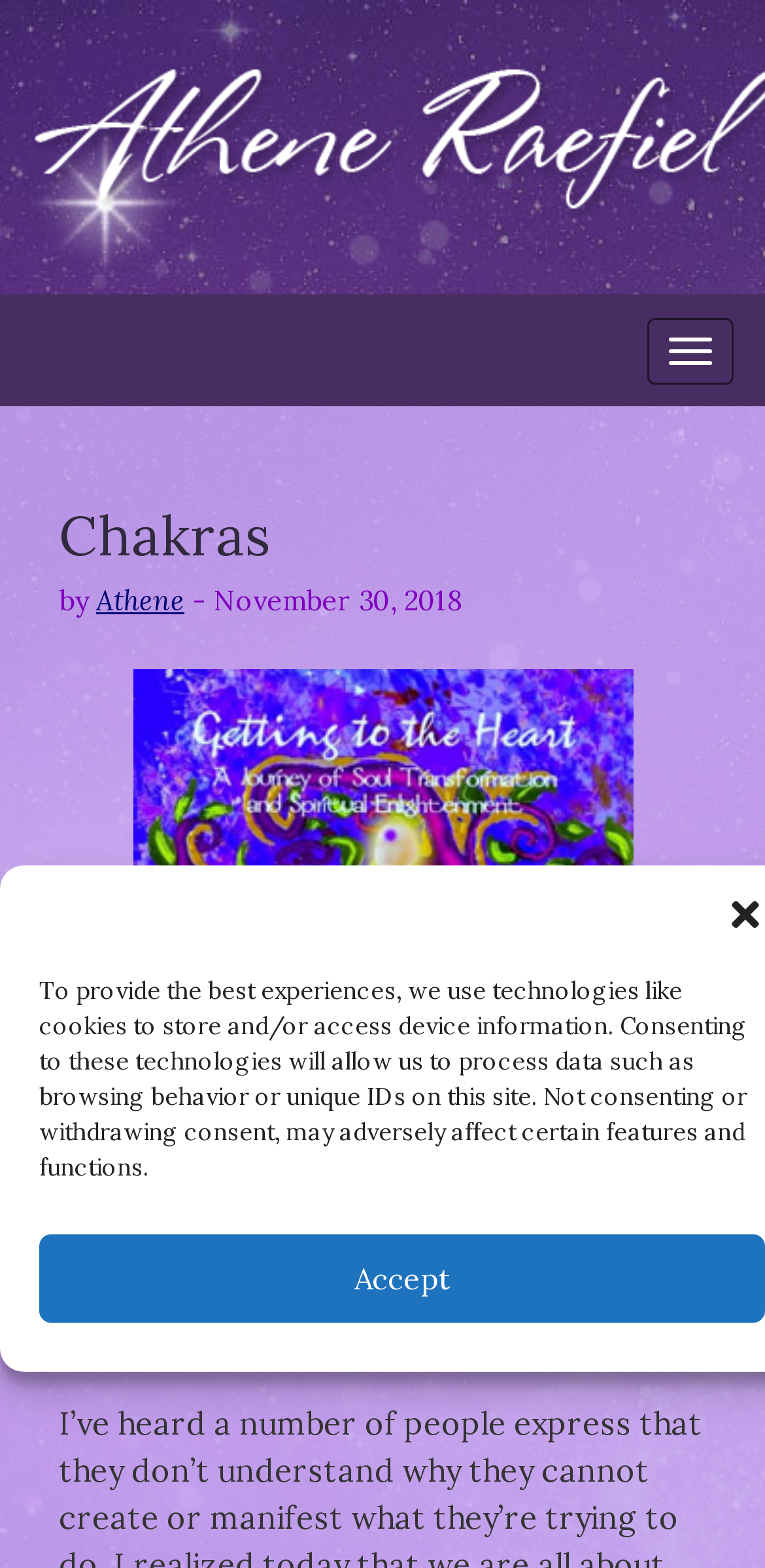Please answer the following question using a single word or phrase: 
What is the first sentence of the webpage content?

Hey everyone I thought I better mention something about vibration.